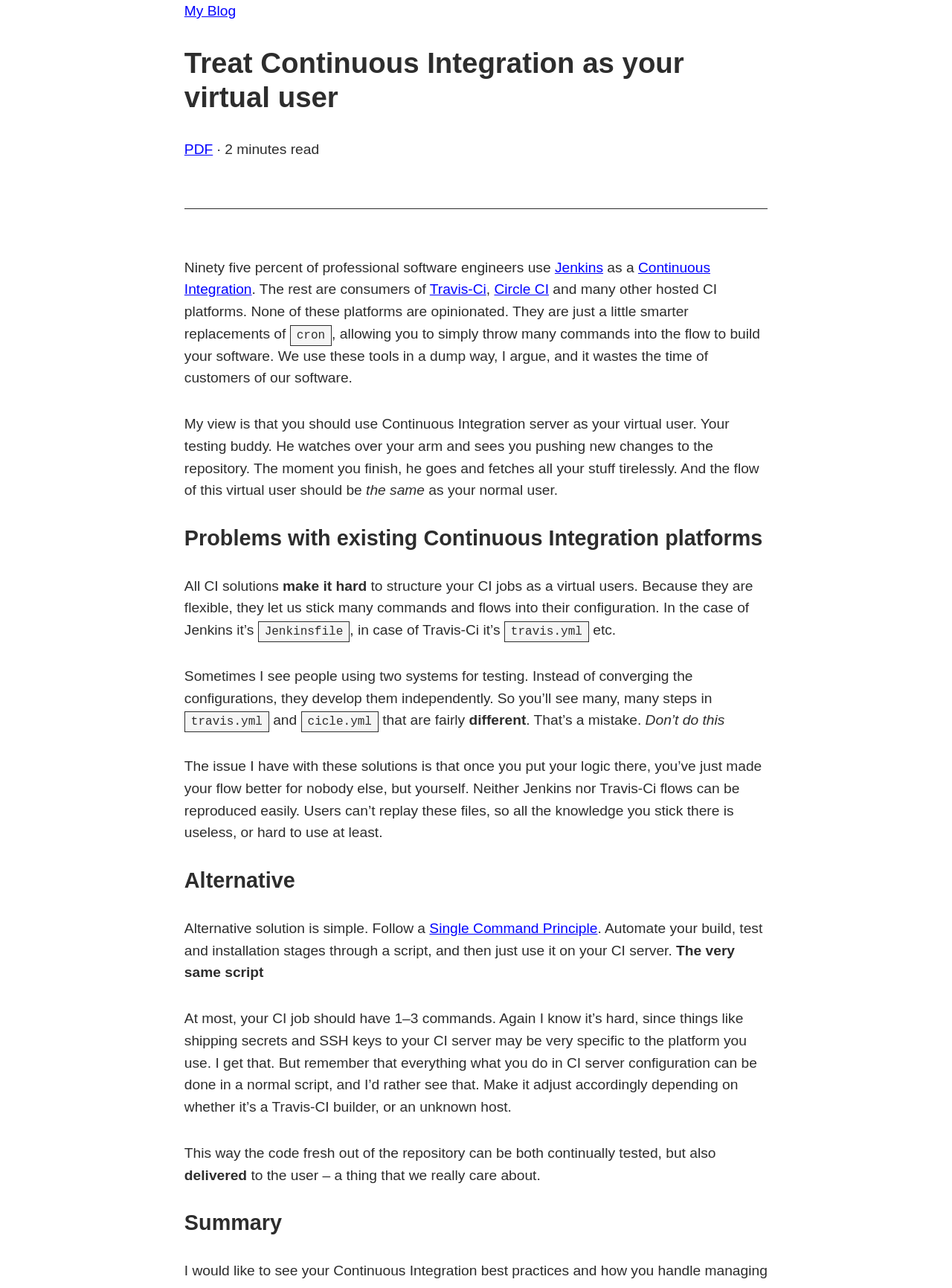What is the author's opinion on existing CI platforms?
Based on the visual content, answer with a single word or a brief phrase.

They are not ideal